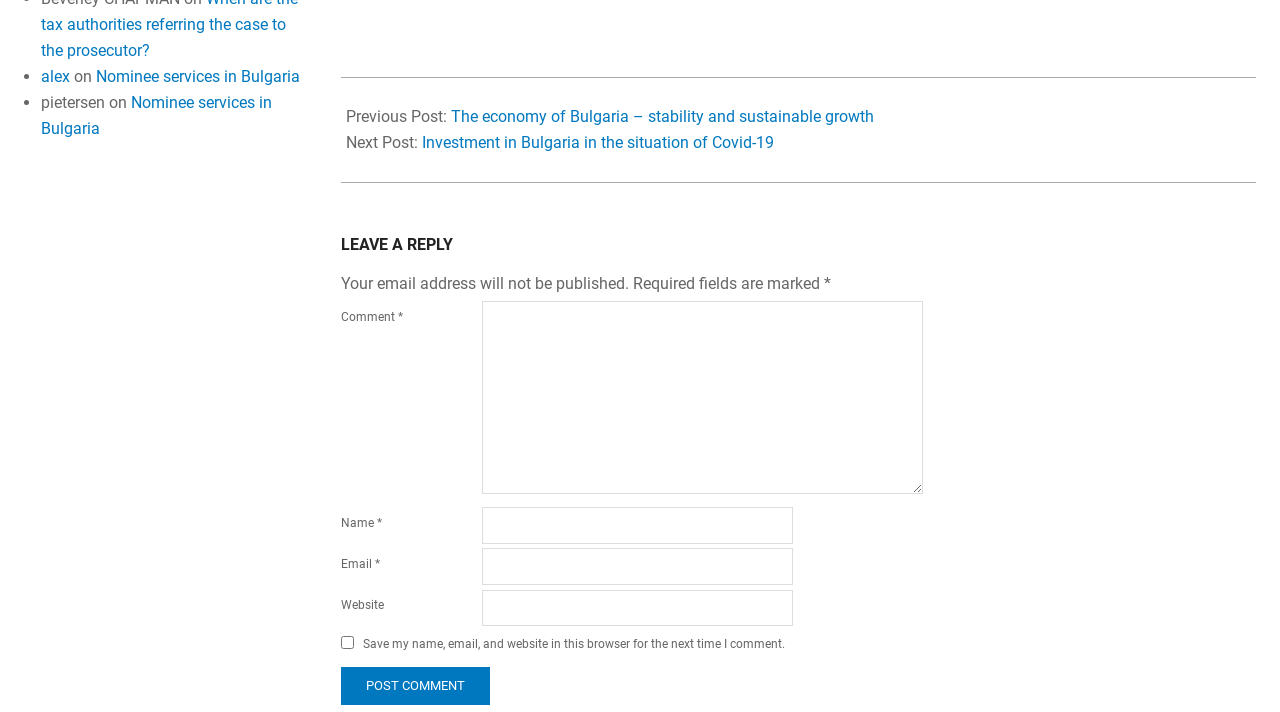Given the following UI element description: "parent_node: Email * aria-describedby="email-notes" name="email"", find the bounding box coordinates in the webpage screenshot.

[0.377, 0.77, 0.62, 0.821]